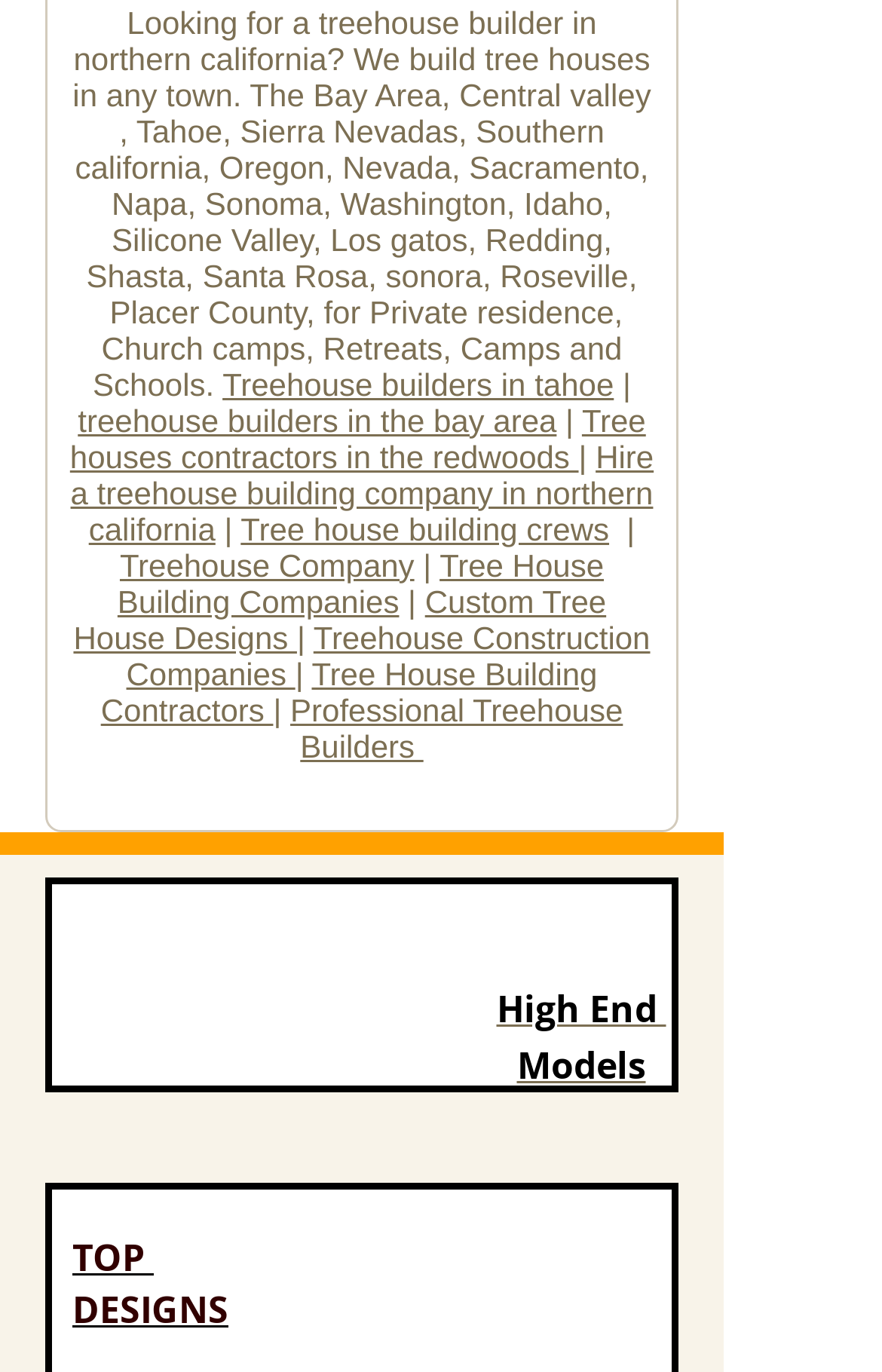Determine the bounding box coordinates of the section I need to click to execute the following instruction: "explore gojek clone app development". Provide the coordinates as four float numbers between 0 and 1, i.e., [left, top, right, bottom].

None